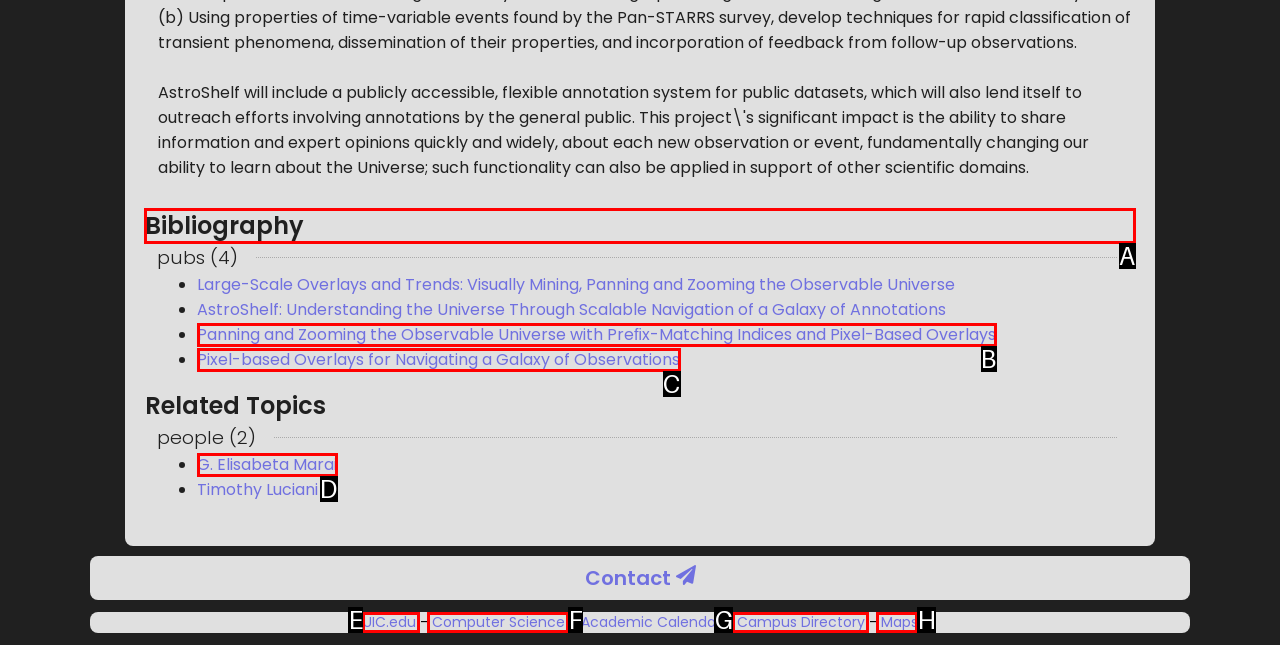Select the appropriate HTML element to click for the following task: view bibliography
Answer with the letter of the selected option from the given choices directly.

A